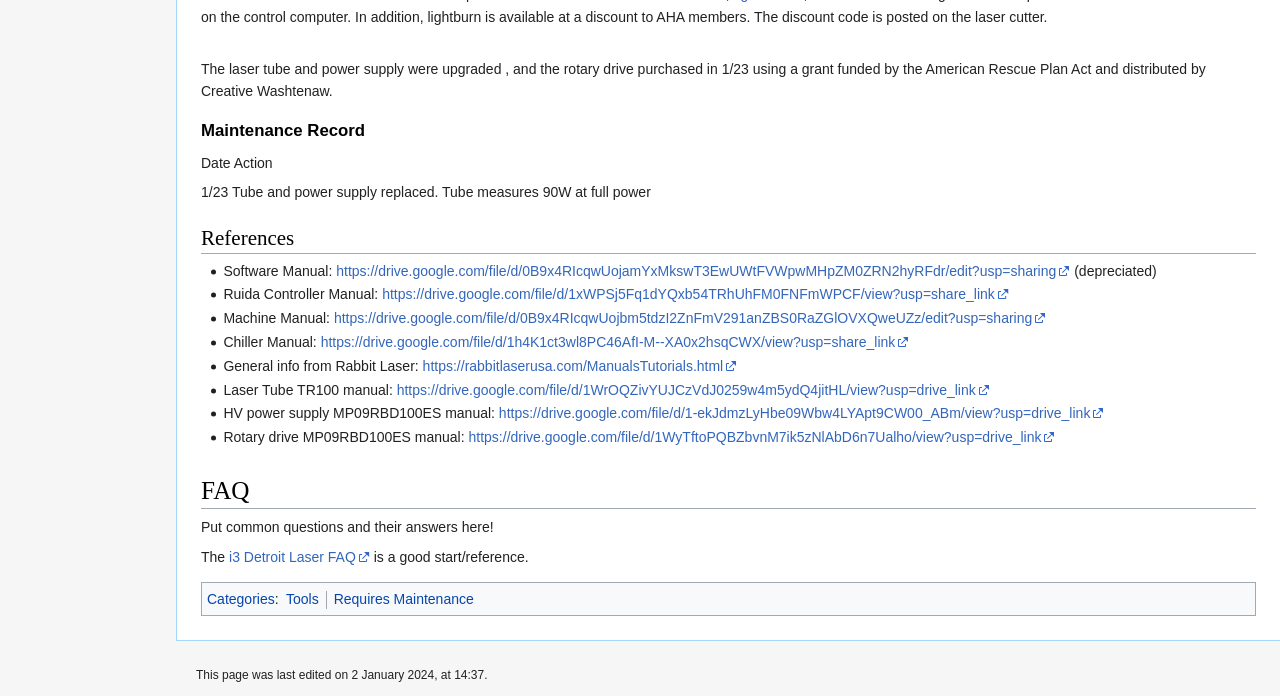Provide the bounding box for the UI element matching this description: "https://drive.google.com/file/d/1WyTftoPQBZbvnM7ik5zNlAbD6n7Ualho/view?usp=drive_link".

[0.366, 0.616, 0.825, 0.639]